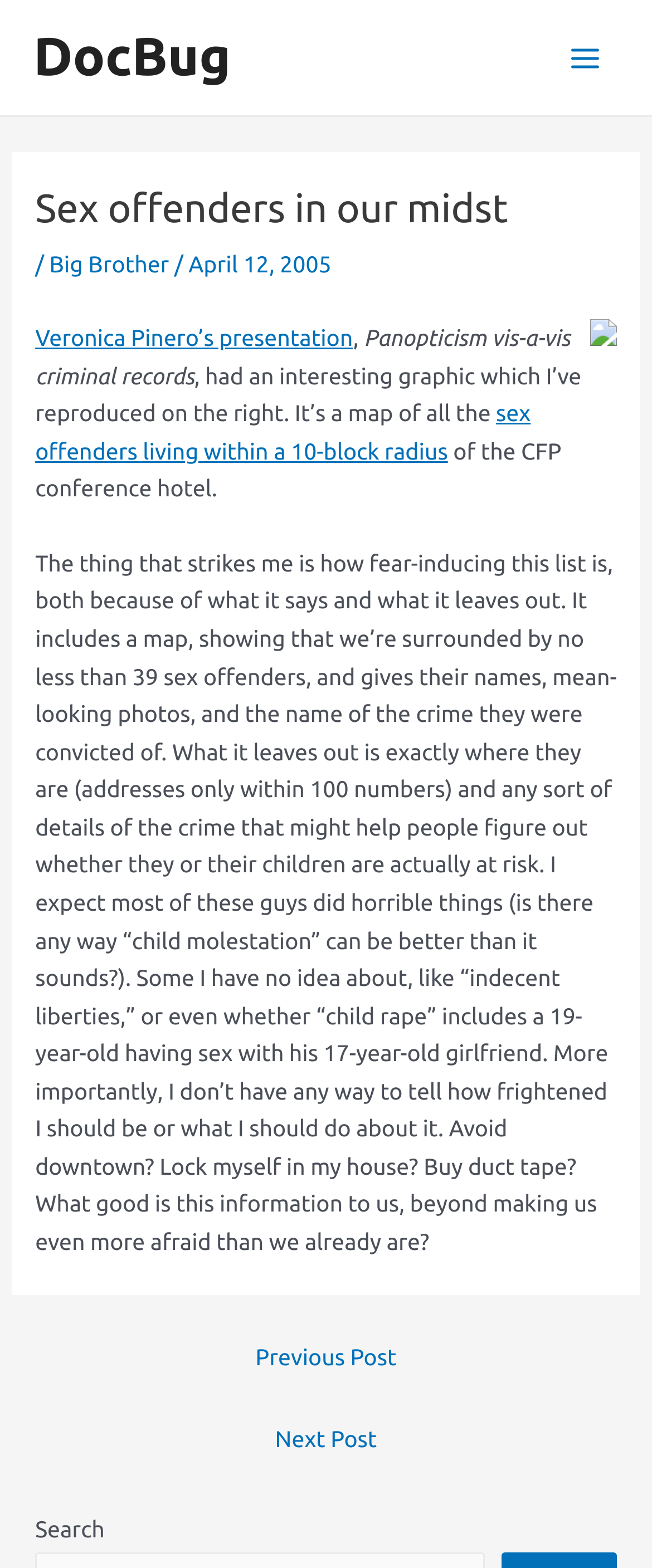How many sex offenders are shown on the map?
Refer to the image and give a detailed response to the question.

According to the article, the map shows 39 sex offenders living within a 10-block radius of the CFP conference hotel. This information is presented in a way that is meant to be fear-inducing, but the author questions the usefulness of this information.